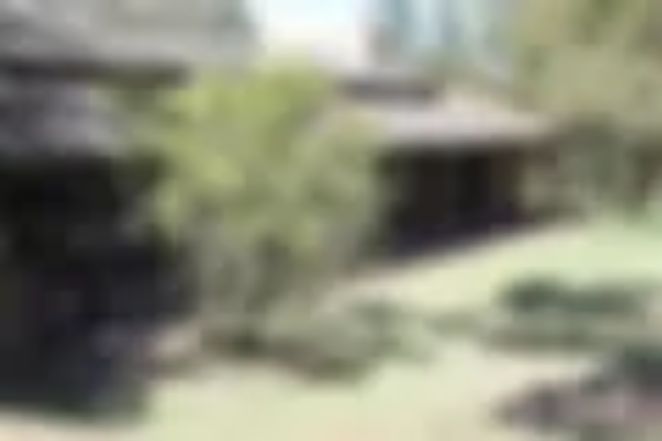Offer a detailed narrative of the image's content.

The image presents a serene view of a cottage entrance, likely situated in a natural setting, surrounded by lush greenery. The architecture features wooden structures, suggesting a rustic charm, while the well-kept landscape hints at a peaceful atmosphere. This picturesque scene provides a welcoming vibe, making it an inviting location for gatherings or retreats, such as the SoulCollage® training mentioned on the webpage. The tranquil environment underscores the themes of community and connection emphasized in the training description, where participants are encouraged to be present and engaged.